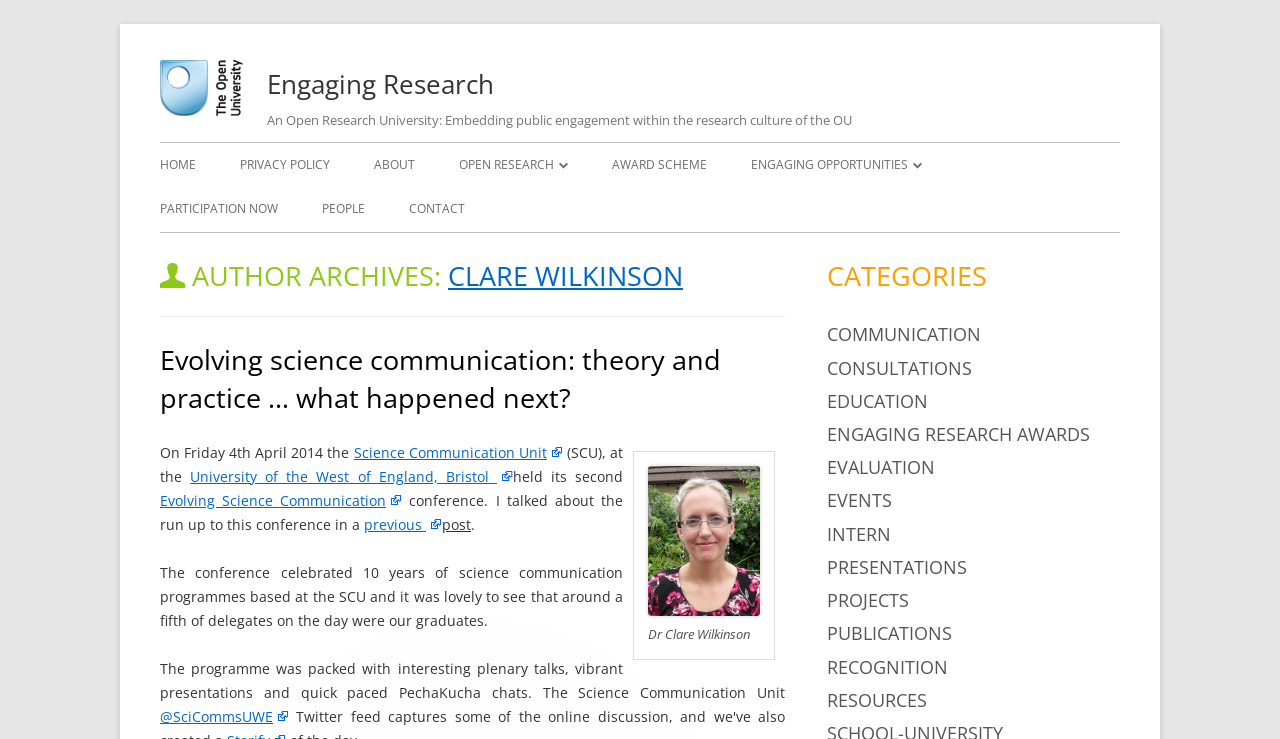Pinpoint the bounding box coordinates of the clickable element needed to complete the instruction: "Learn about the 'ENGAGING RESEARCH AWARDS'". The coordinates should be provided as four float numbers between 0 and 1: [left, top, right, bottom].

[0.646, 0.571, 0.852, 0.604]